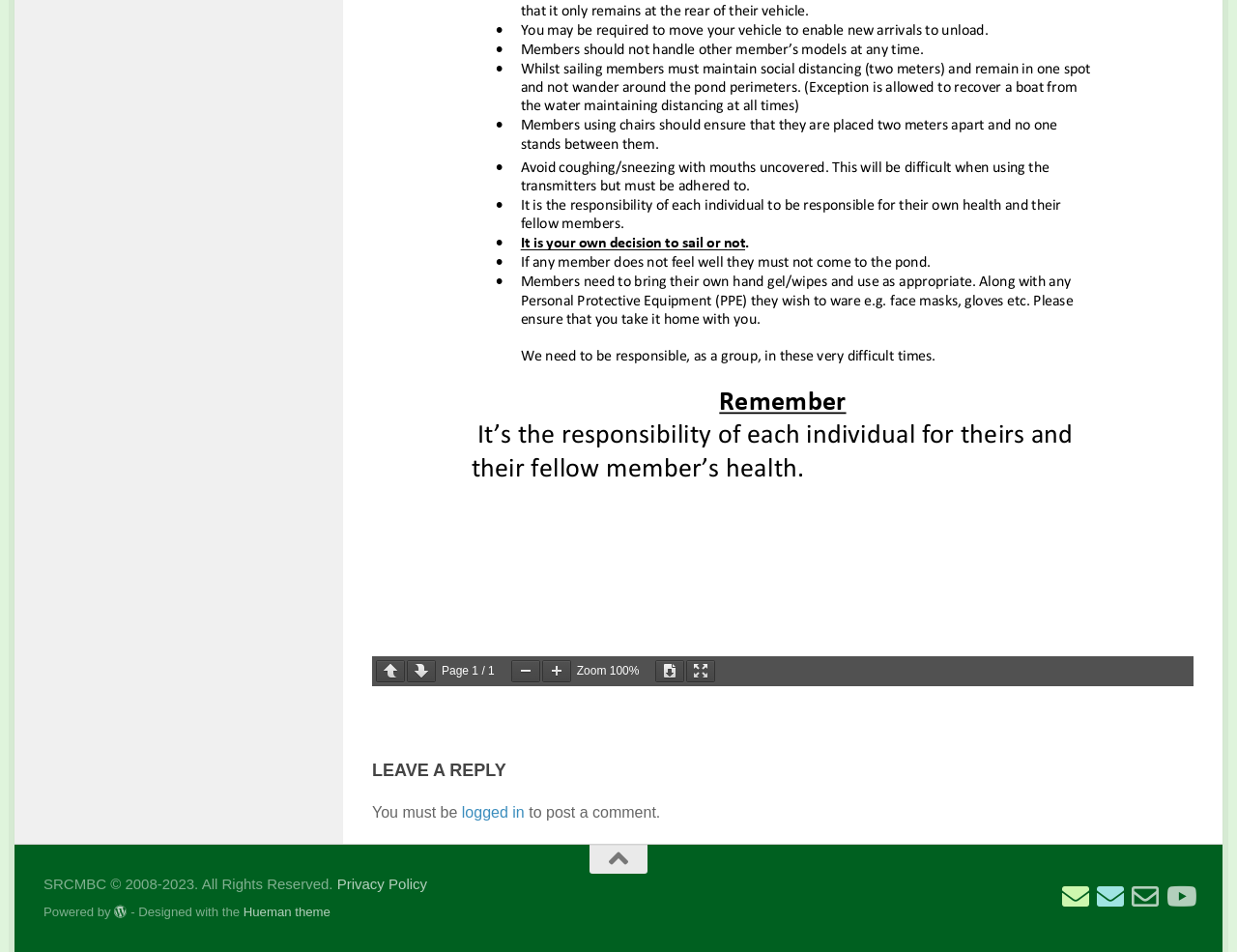Give a concise answer using only one word or phrase for this question:
How many email links are available?

3